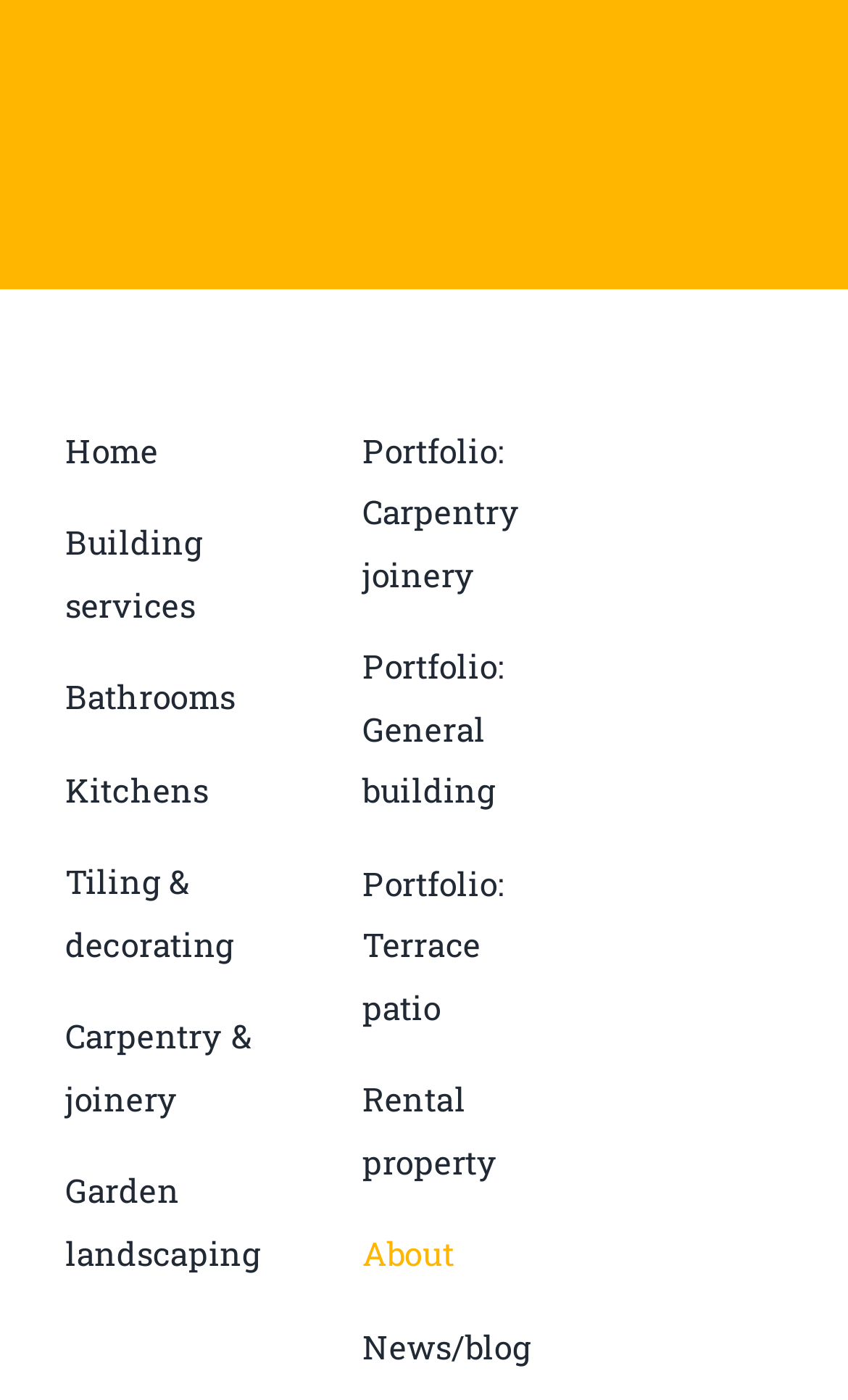Kindly respond to the following question with a single word or a brief phrase: 
What is the second portfolio item?

Portfolio: General building